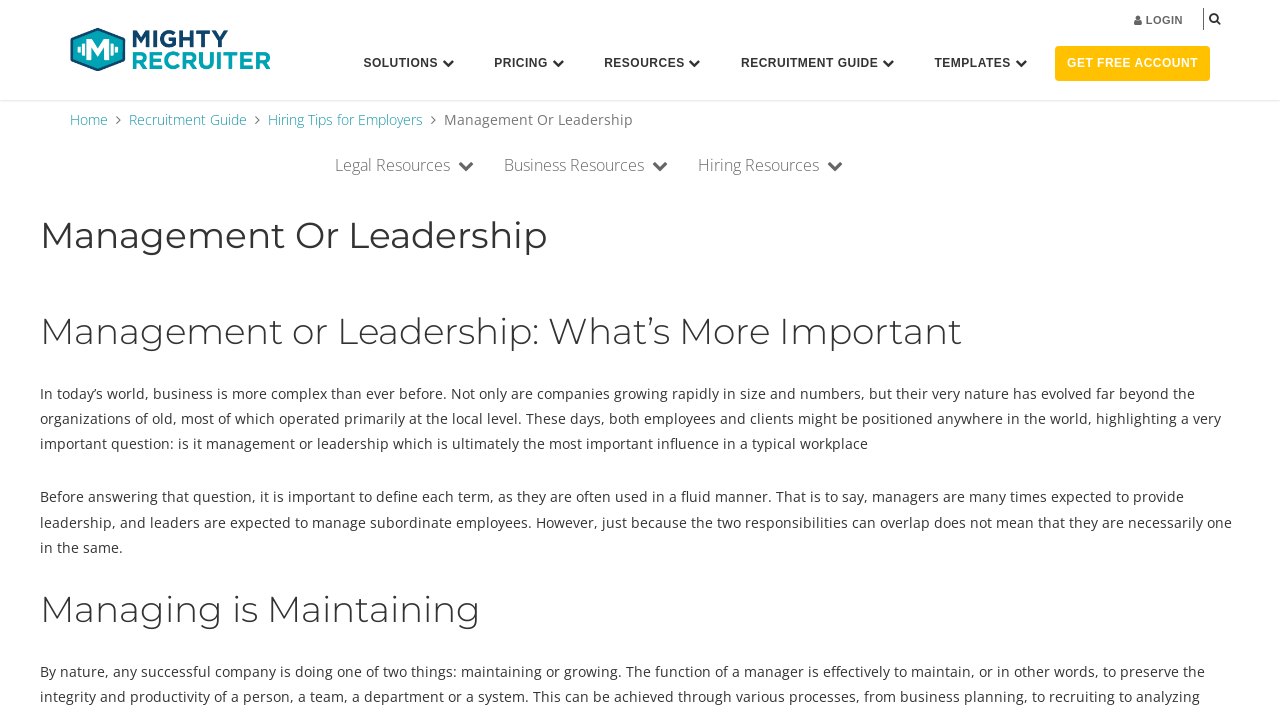Determine the coordinates of the bounding box for the clickable area needed to execute this instruction: "Explore the 'RECRUITMENT GUIDE'".

[0.567, 0.057, 0.711, 0.123]